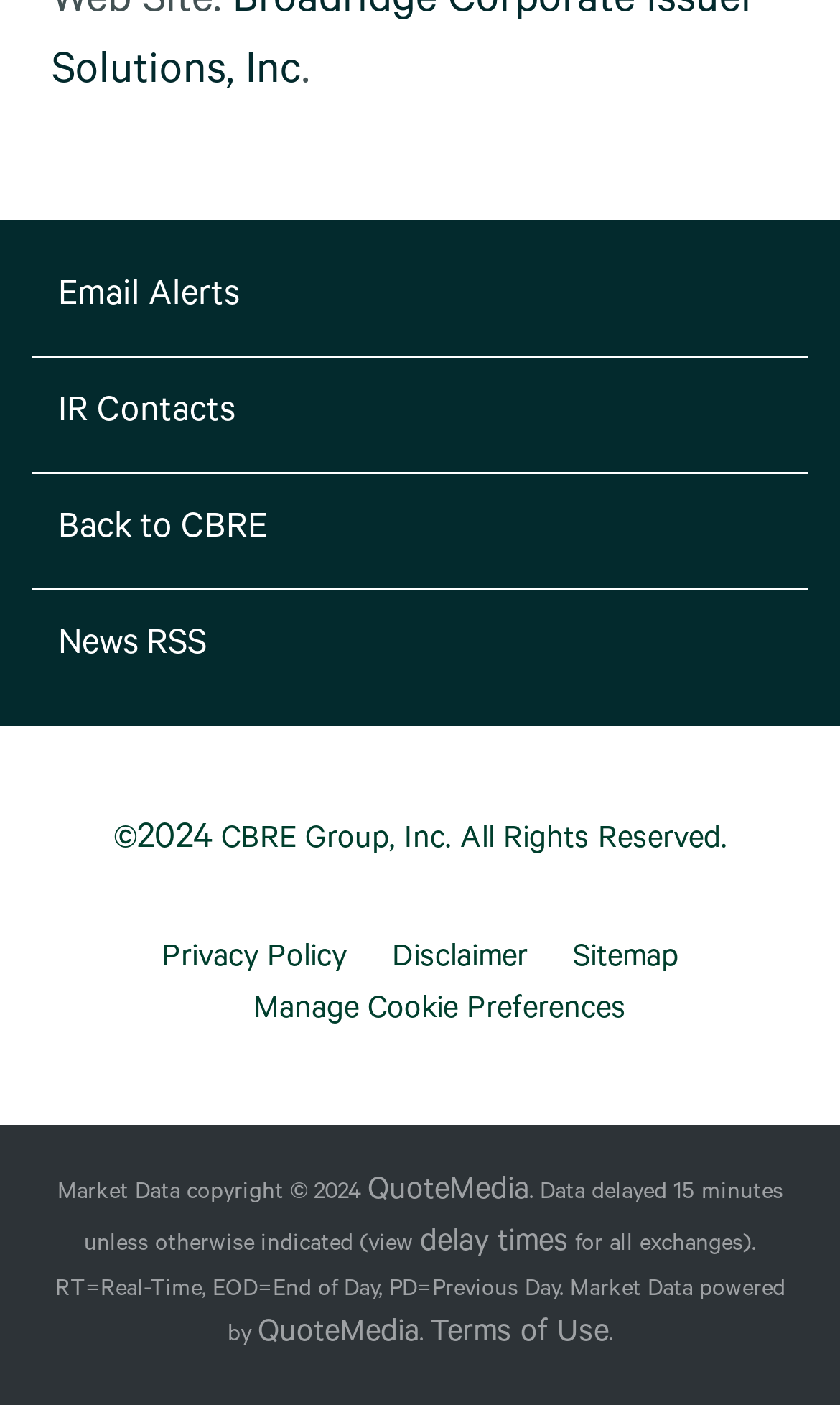Identify the bounding box coordinates of the specific part of the webpage to click to complete this instruction: "Check Privacy Policy".

[0.192, 0.666, 0.413, 0.702]